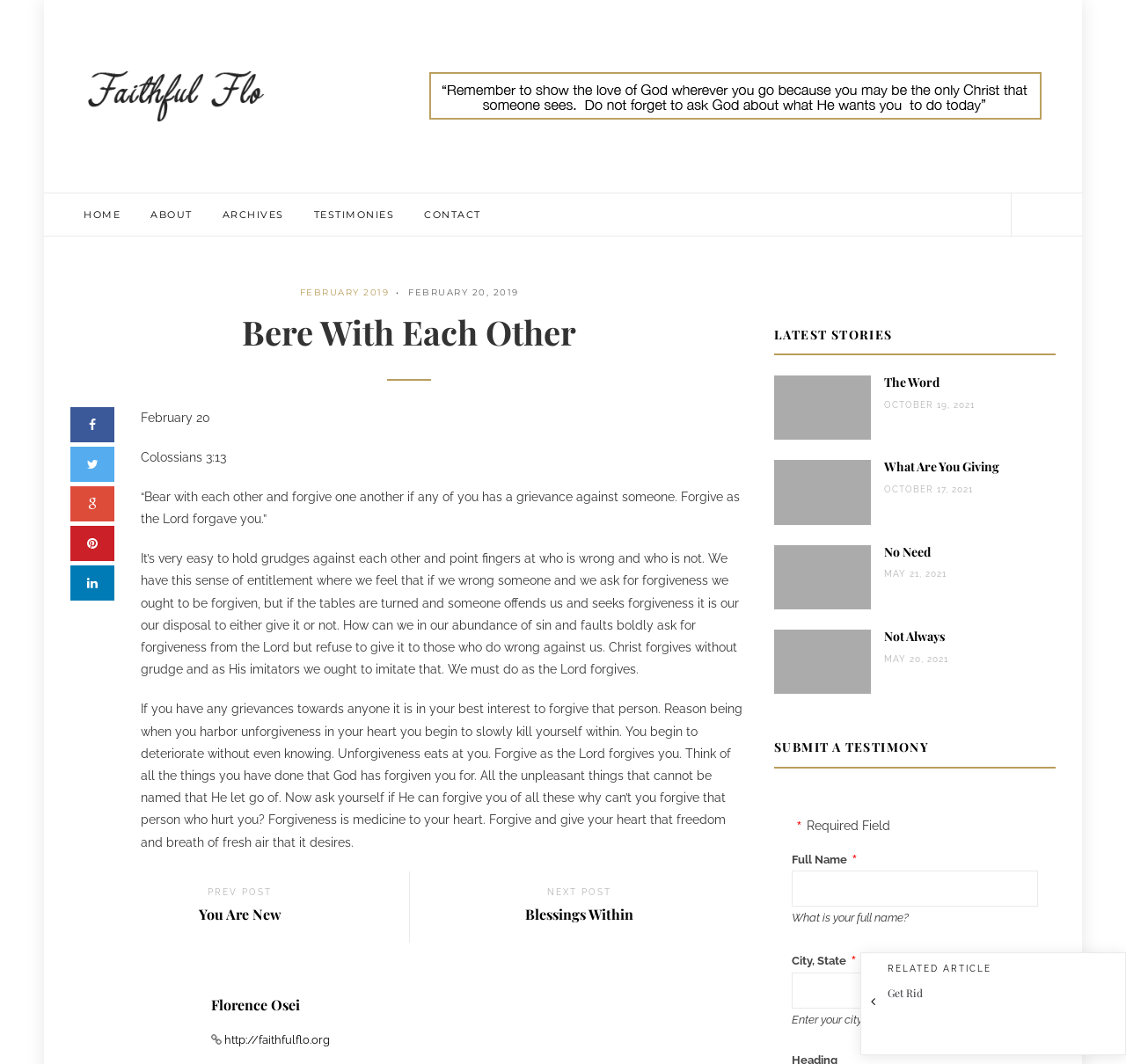Look at the image and write a detailed answer to the question: 
What is the topic of the article?

The topic of the article can be inferred from the heading 'Bere With Each Other' and the text that follows, which discusses the importance of forgiveness and its benefits.